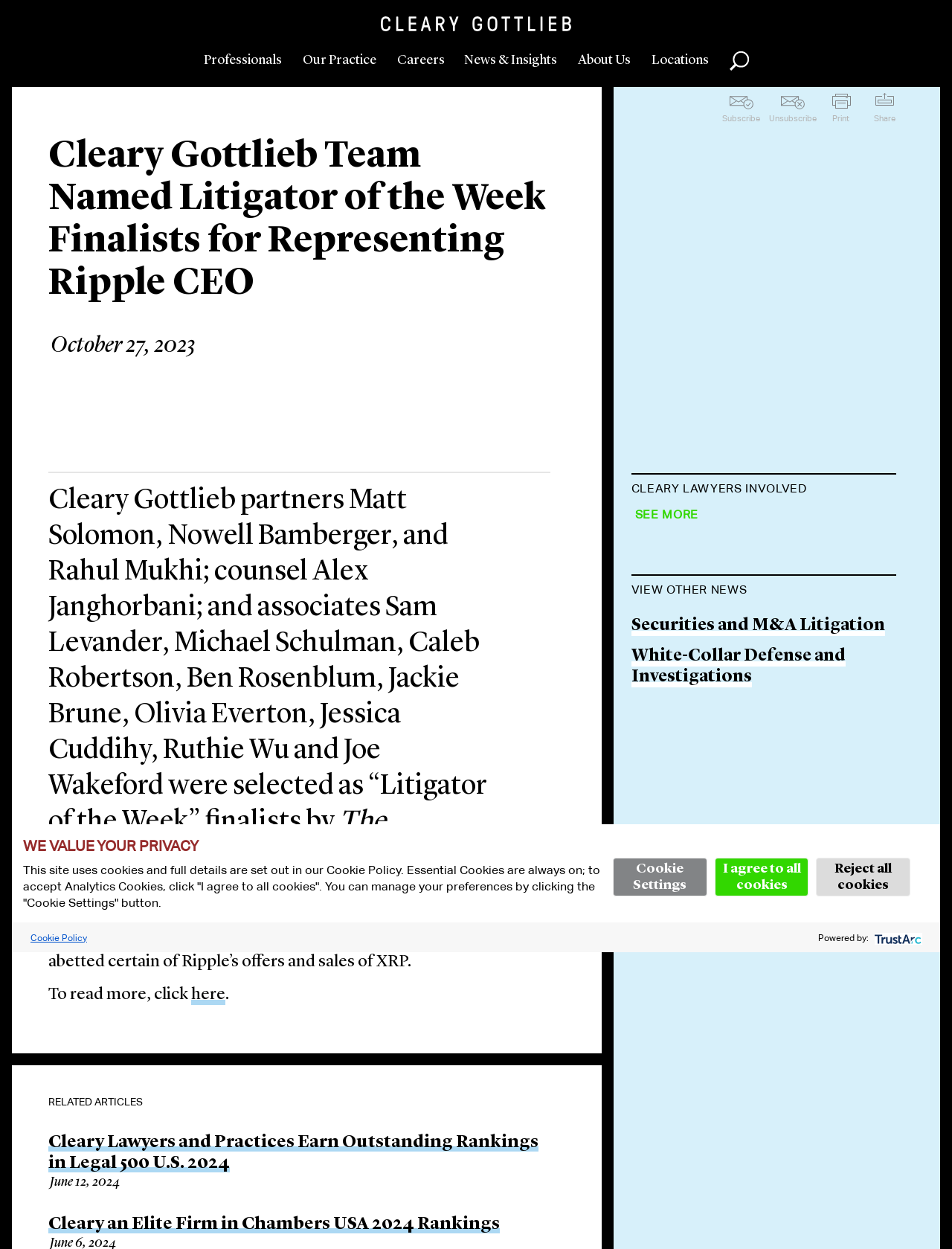Please determine the bounding box coordinates of the element to click on in order to accomplish the following task: "Share the article on social media". Ensure the coordinates are four float numbers ranging from 0 to 1, i.e., [left, top, right, bottom].

[0.918, 0.074, 0.941, 0.099]